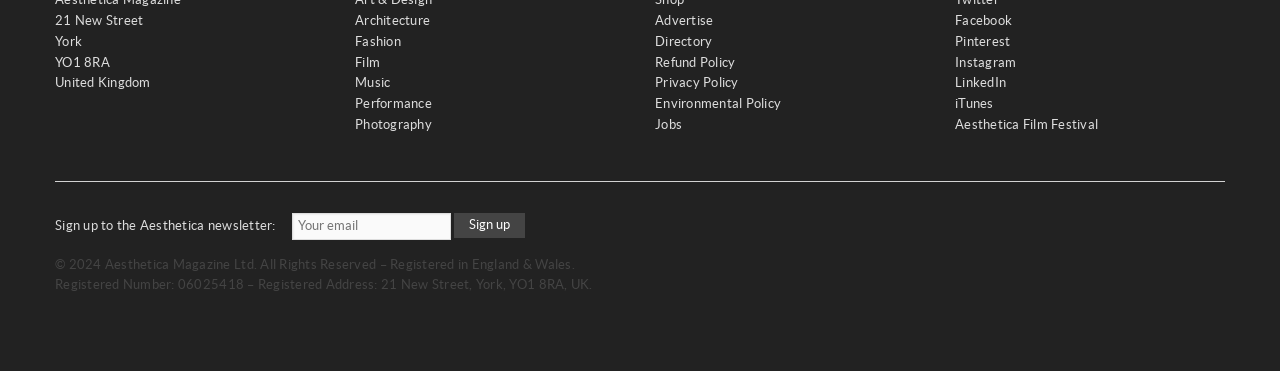Can you find the bounding box coordinates for the element that needs to be clicked to execute this instruction: "Read the article 'Are There Any Risk Of Rain Returns Mods?'"? The coordinates should be given as four float numbers between 0 and 1, i.e., [left, top, right, bottom].

None